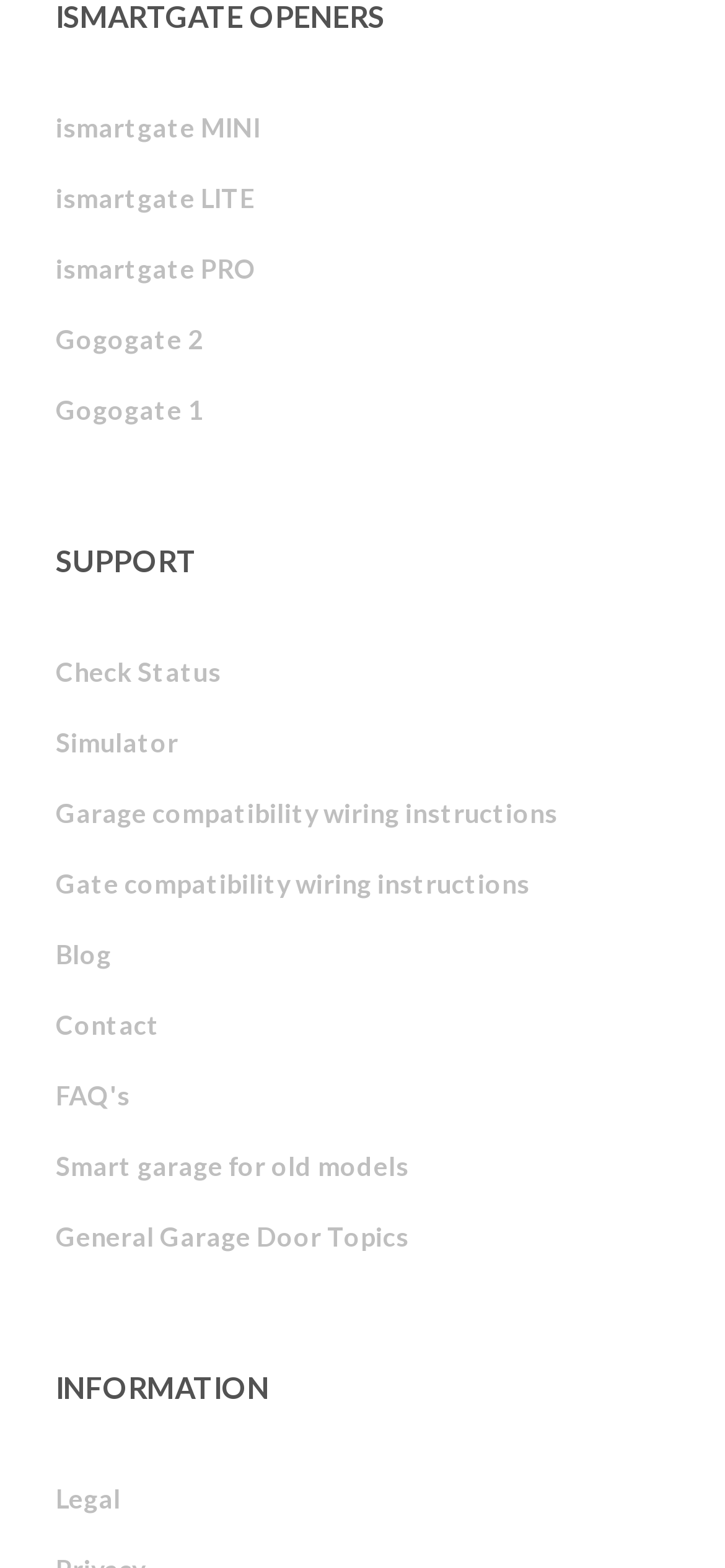Determine the coordinates of the bounding box for the clickable area needed to execute this instruction: "Select a category".

None